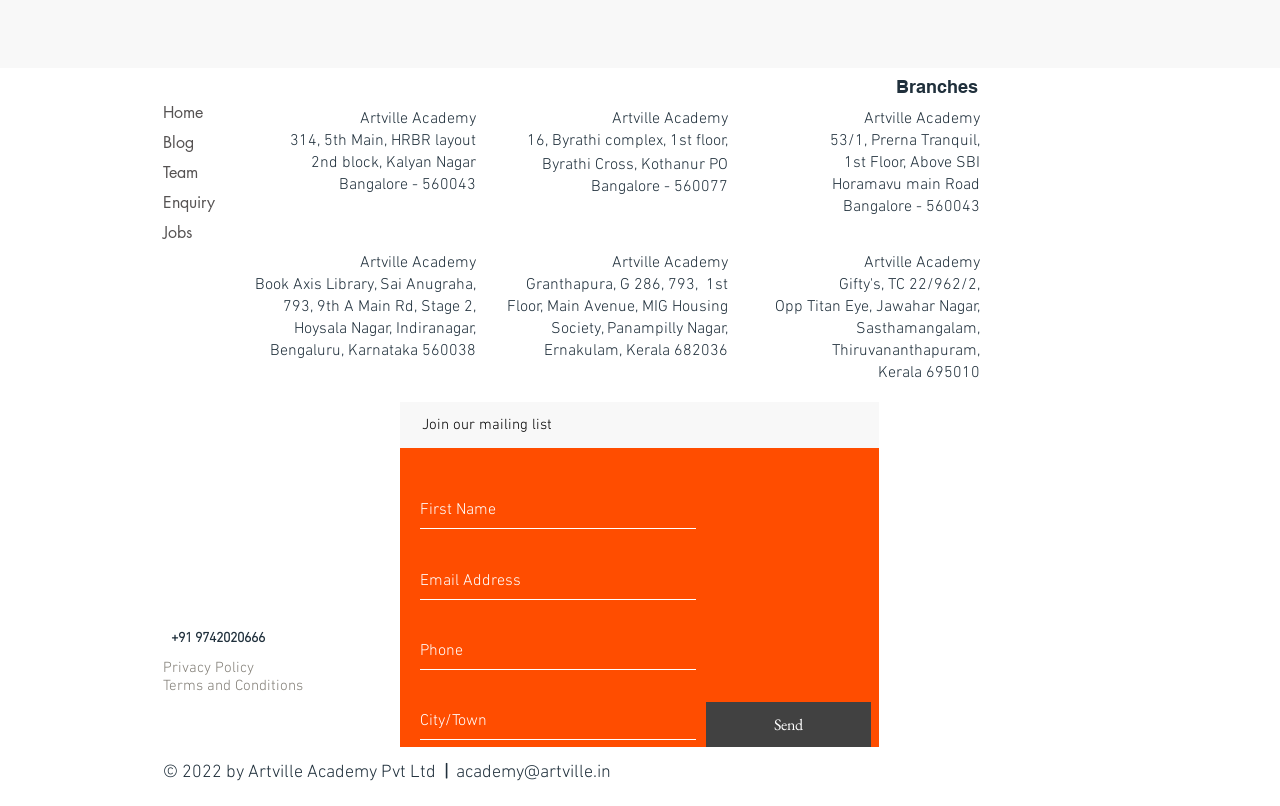What are the terms and conditions of the academy? From the image, respond with a single word or brief phrase.

Terms and Conditions